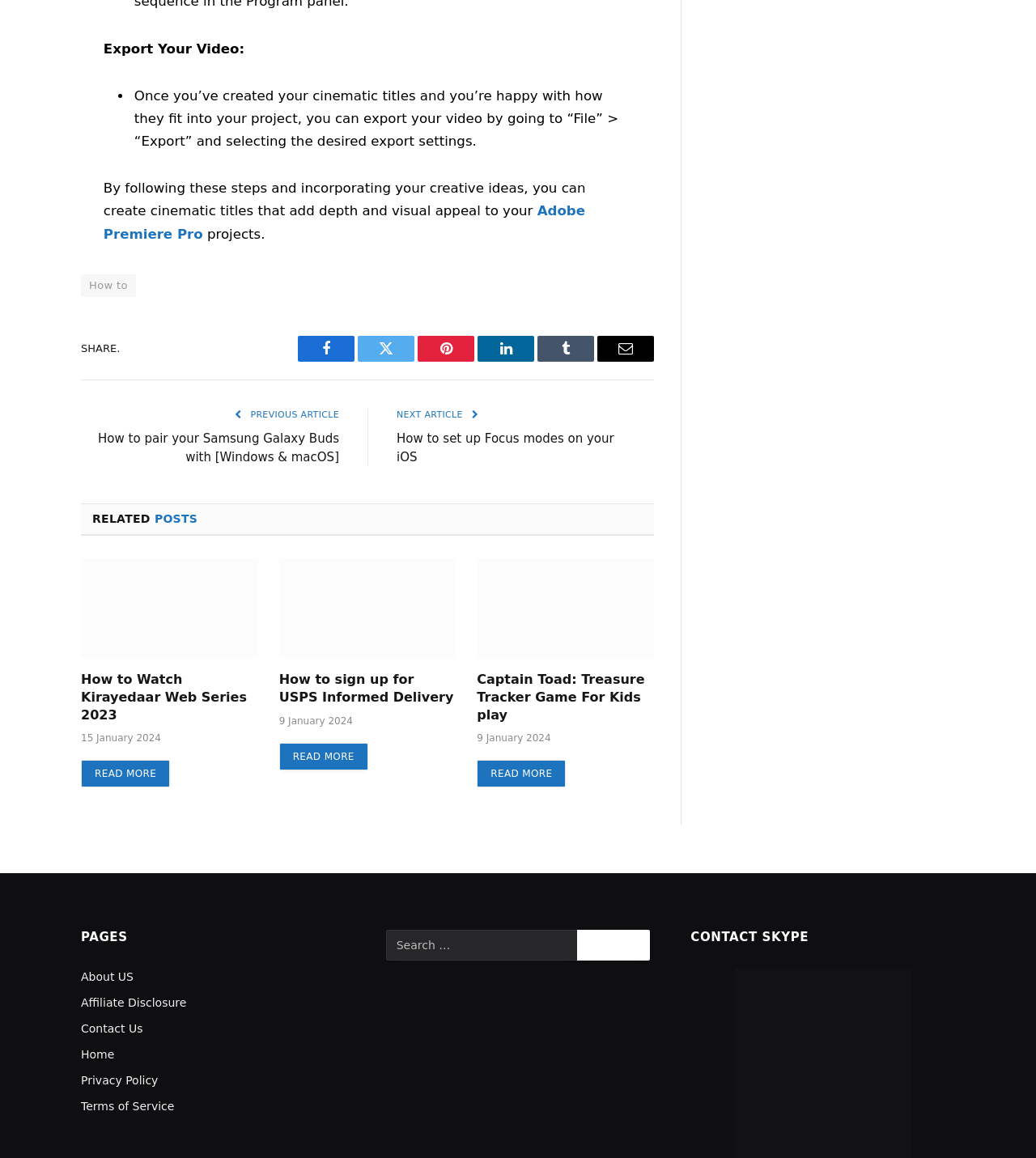Please identify the coordinates of the bounding box for the clickable region that will accomplish this instruction: "search for something".

None